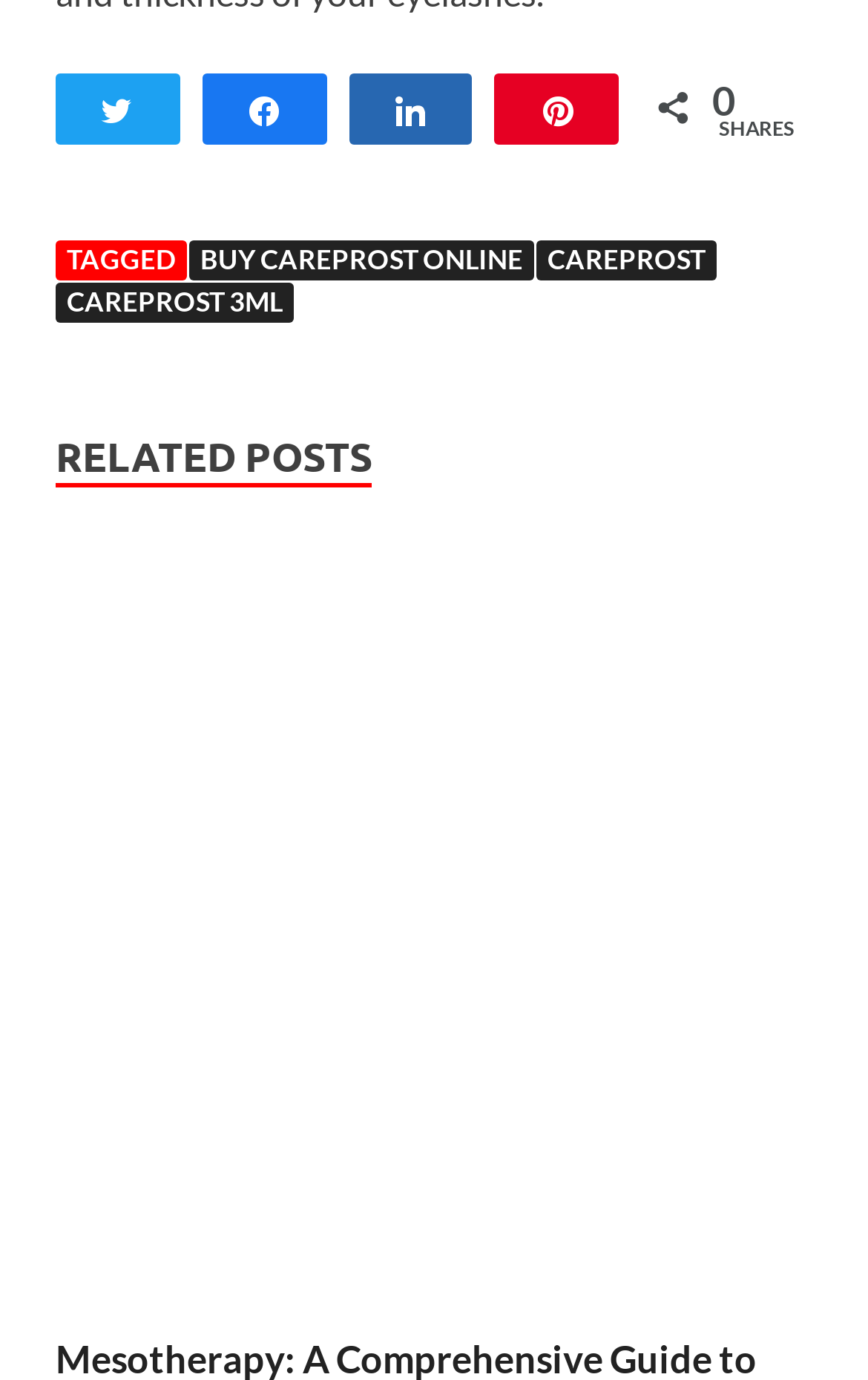Can you find the bounding box coordinates of the area I should click to execute the following instruction: "Tweet"?

[0.067, 0.055, 0.204, 0.104]